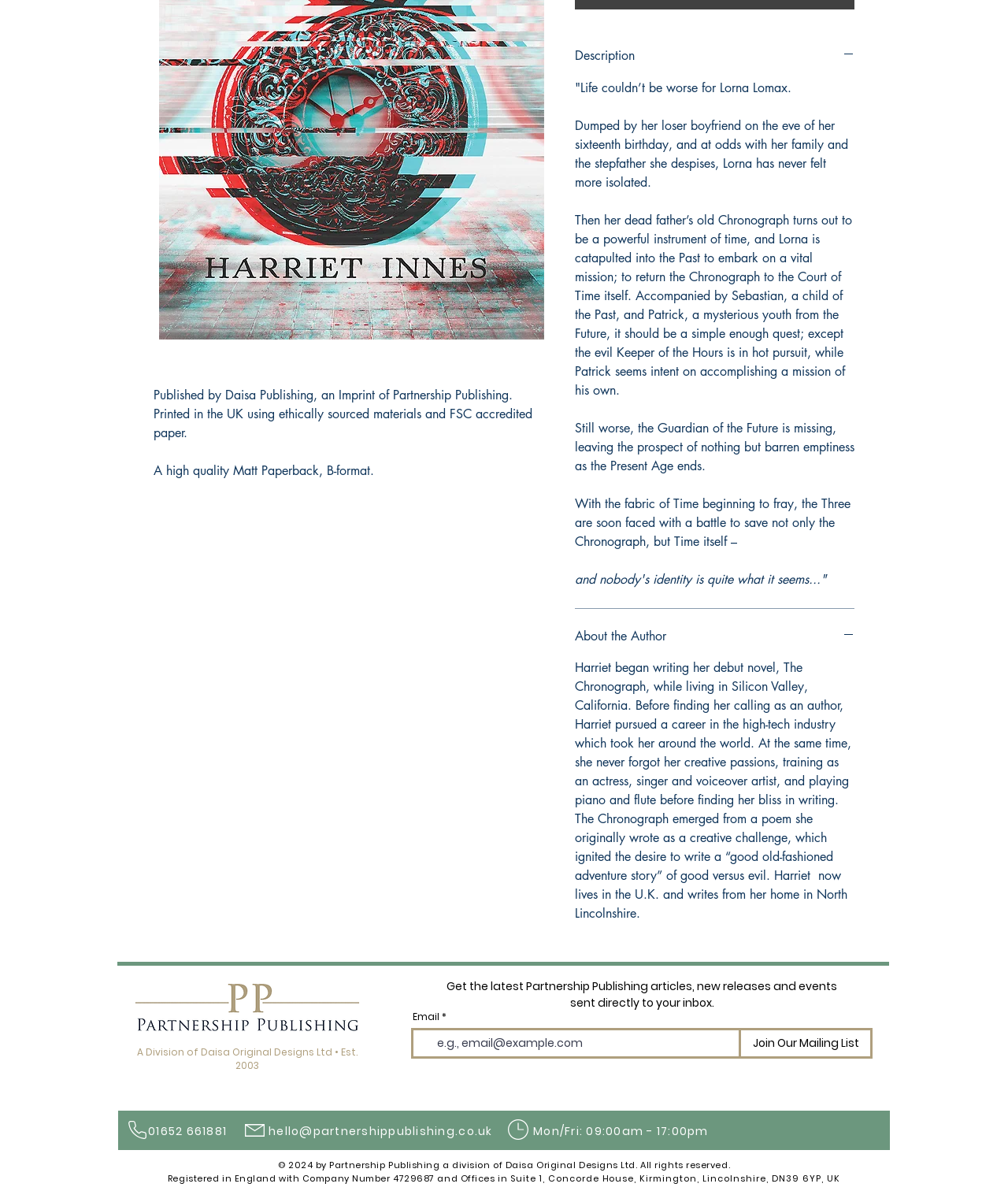Using the provided element description, identify the bounding box coordinates as (top-left x, top-left y, bottom-right x, bottom-right y). Ensure all values are between 0 and 1. Description: name="email" placeholder="e.g., email@example.com"

[0.408, 0.863, 0.735, 0.889]